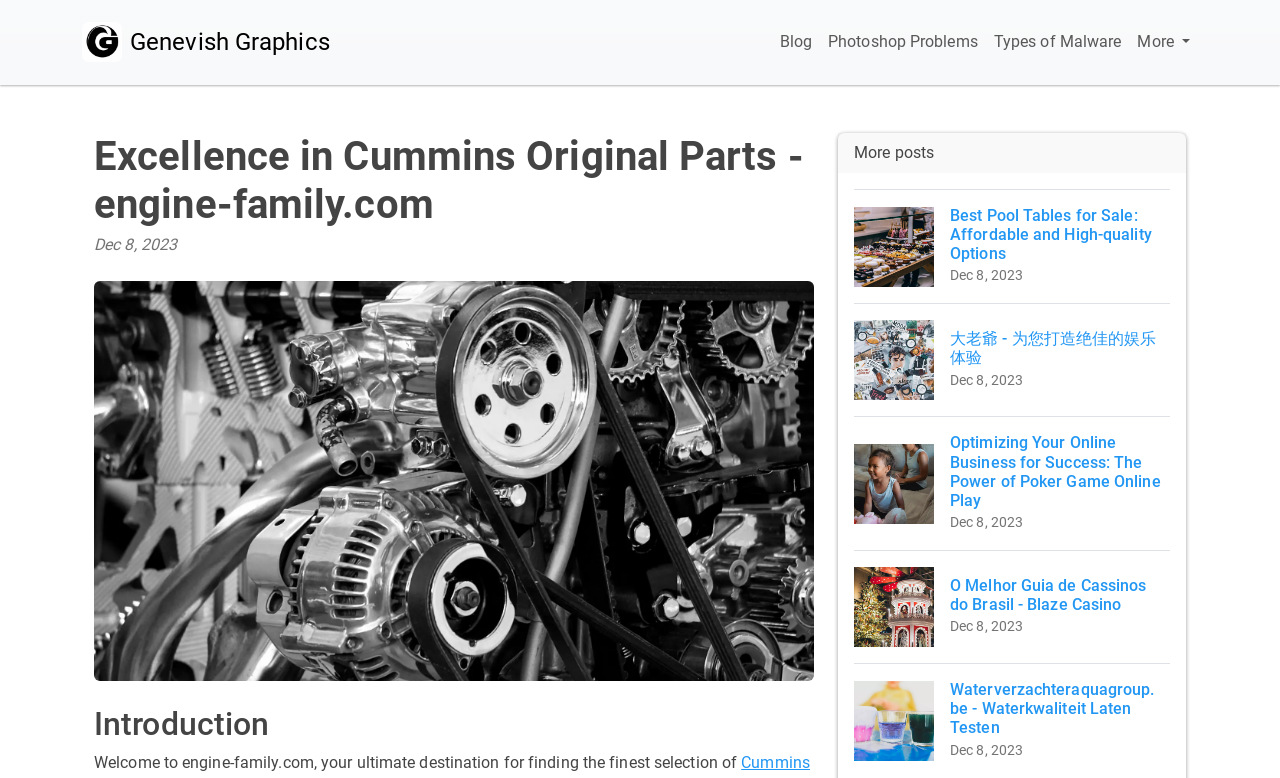Can you pinpoint the bounding box coordinates for the clickable element required for this instruction: "Explore the introduction section"? The coordinates should be four float numbers between 0 and 1, i.e., [left, top, right, bottom].

[0.073, 0.906, 0.636, 0.955]